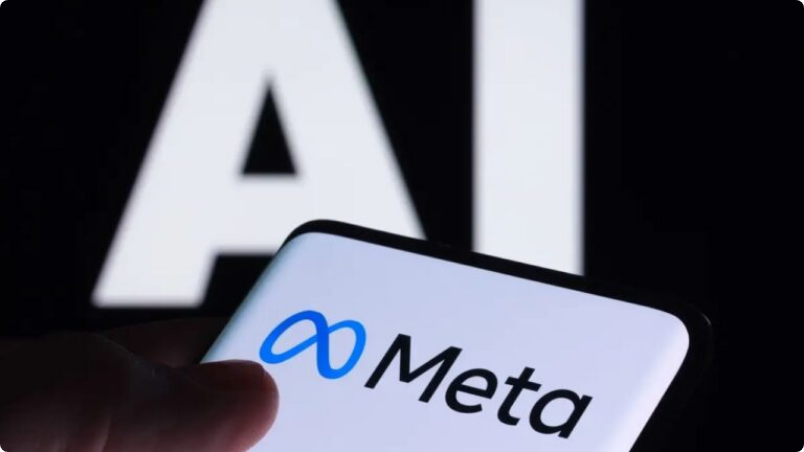What is the backdrop of the image?
Please use the image to provide a one-word or short phrase answer.

Bold, illuminated 'AI' letters